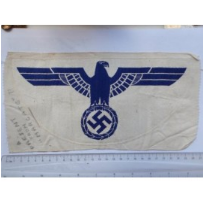Answer the question below in one word or phrase:
What is the symbol perched atop the circular emblem?

Eagle